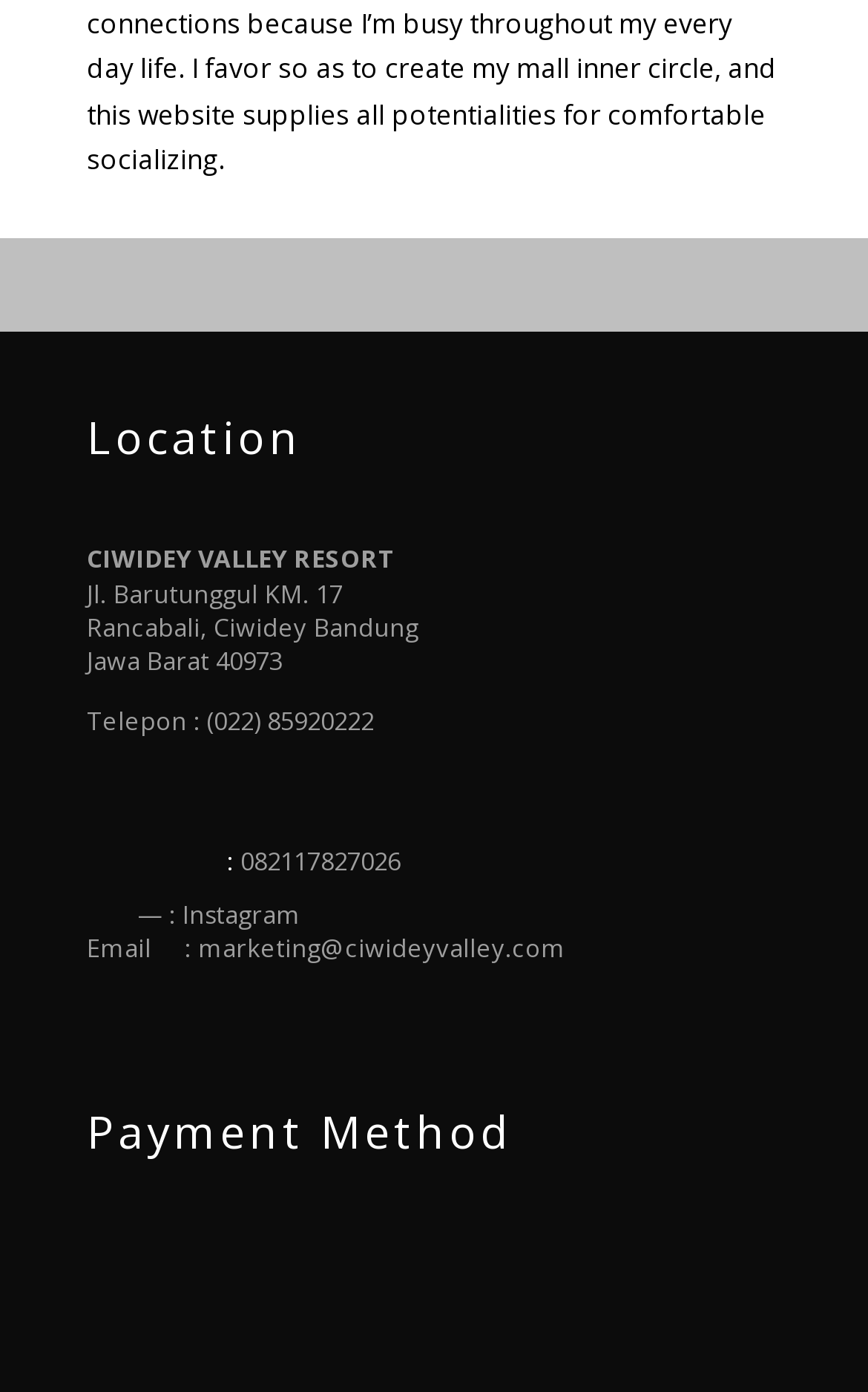Can you find the bounding box coordinates for the UI element given this description: "parent_node: Telepon : (022) 85920222"? Provide the coordinates as four float numbers between 0 and 1: [left, top, right, bottom].

[0.1, 0.644, 0.151, 0.668]